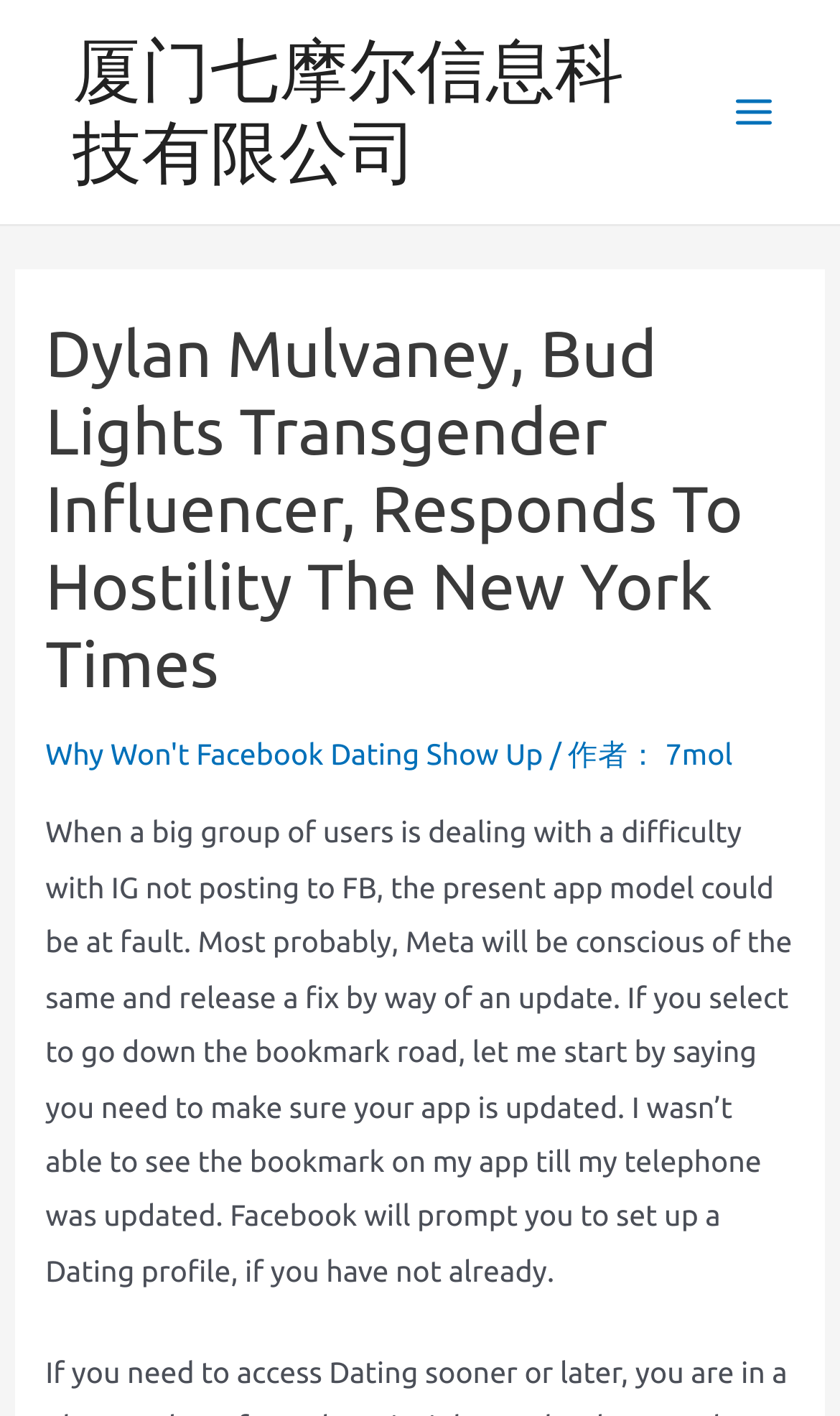Determine the bounding box for the UI element as described: "7mol". The coordinates should be represented as four float numbers between 0 and 1, formatted as [left, top, right, bottom].

[0.792, 0.52, 0.872, 0.545]